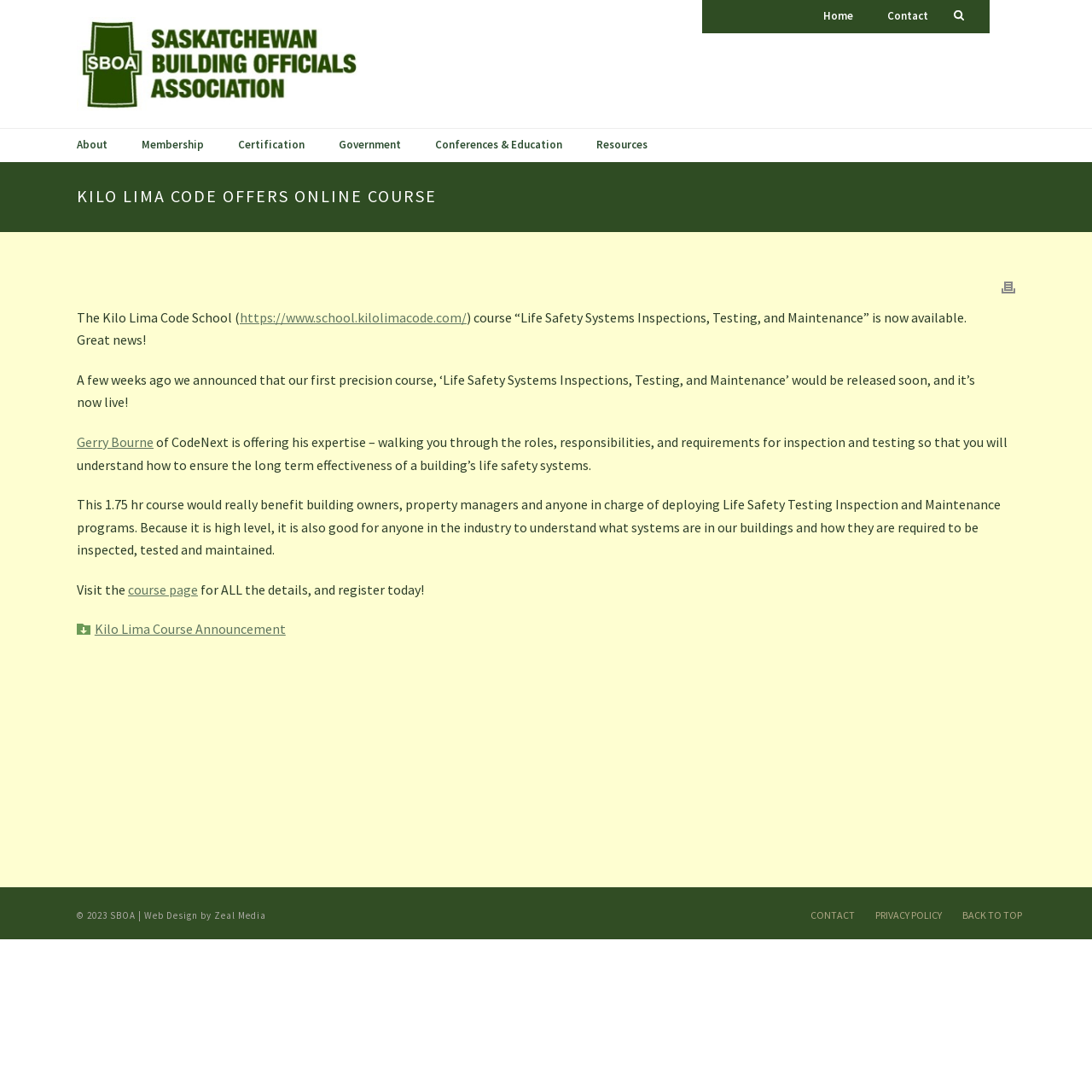Please find the bounding box coordinates of the element's region to be clicked to carry out this instruction: "Read about the 'Life Safety Systems Inspections, Testing, and Maintenance' course".

[0.427, 0.283, 0.885, 0.298]